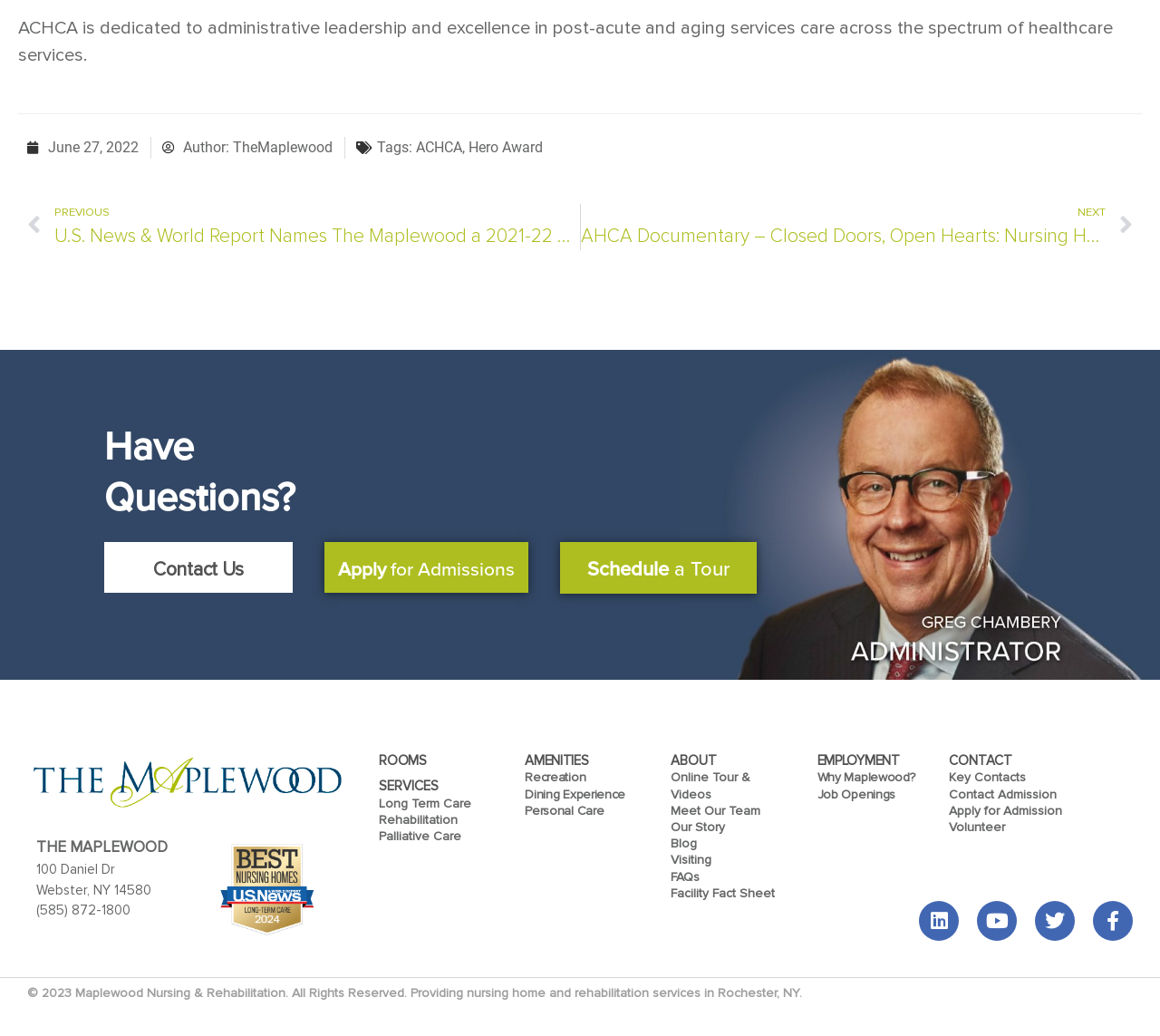Extract the bounding box coordinates of the UI element described: "Linkedin". Provide the coordinates in the format [left, top, right, bottom] with values ranging from 0 to 1.

[0.792, 0.87, 0.827, 0.908]